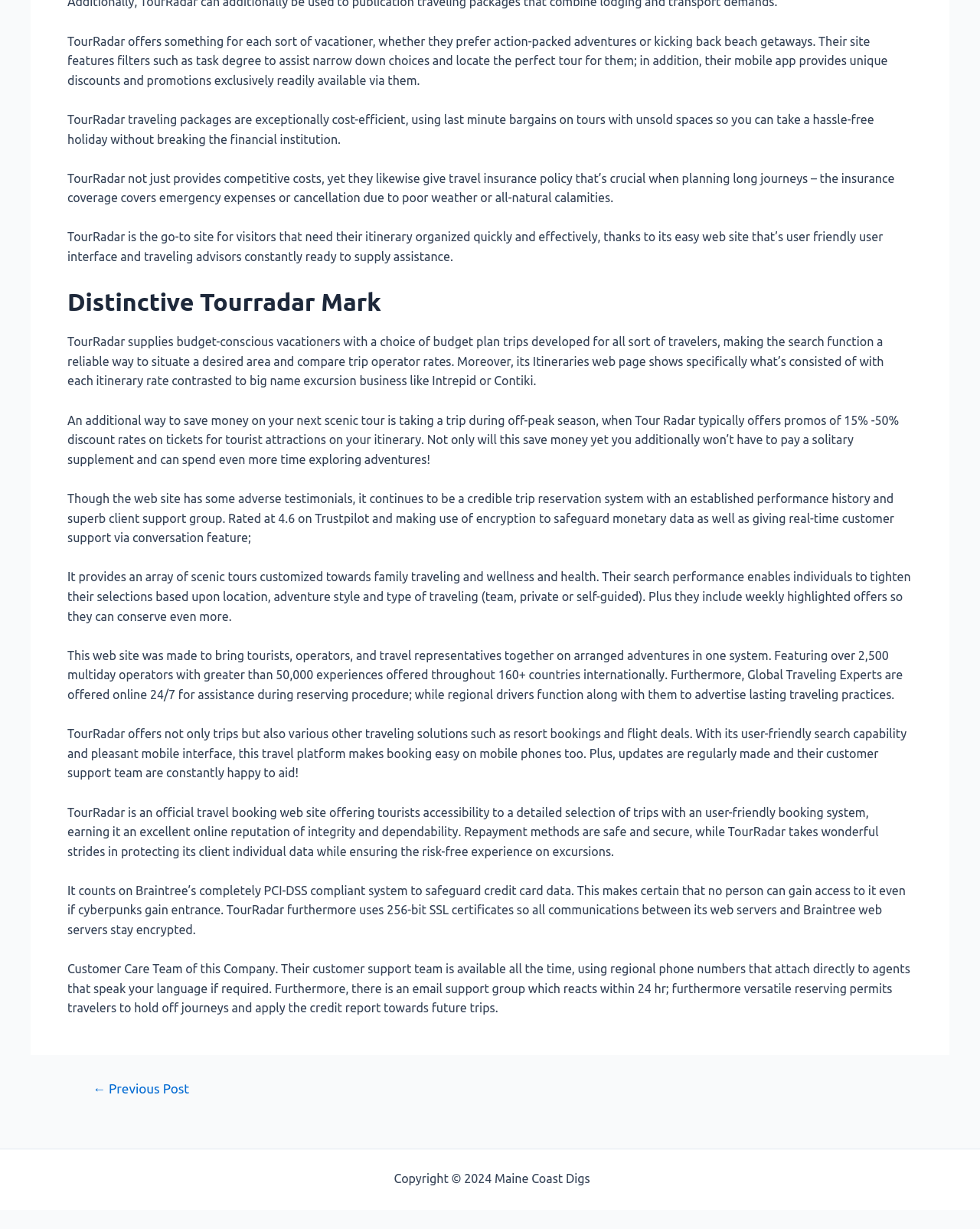Identify the bounding box for the described UI element: "Sitemap".

[0.605, 0.953, 0.651, 0.965]